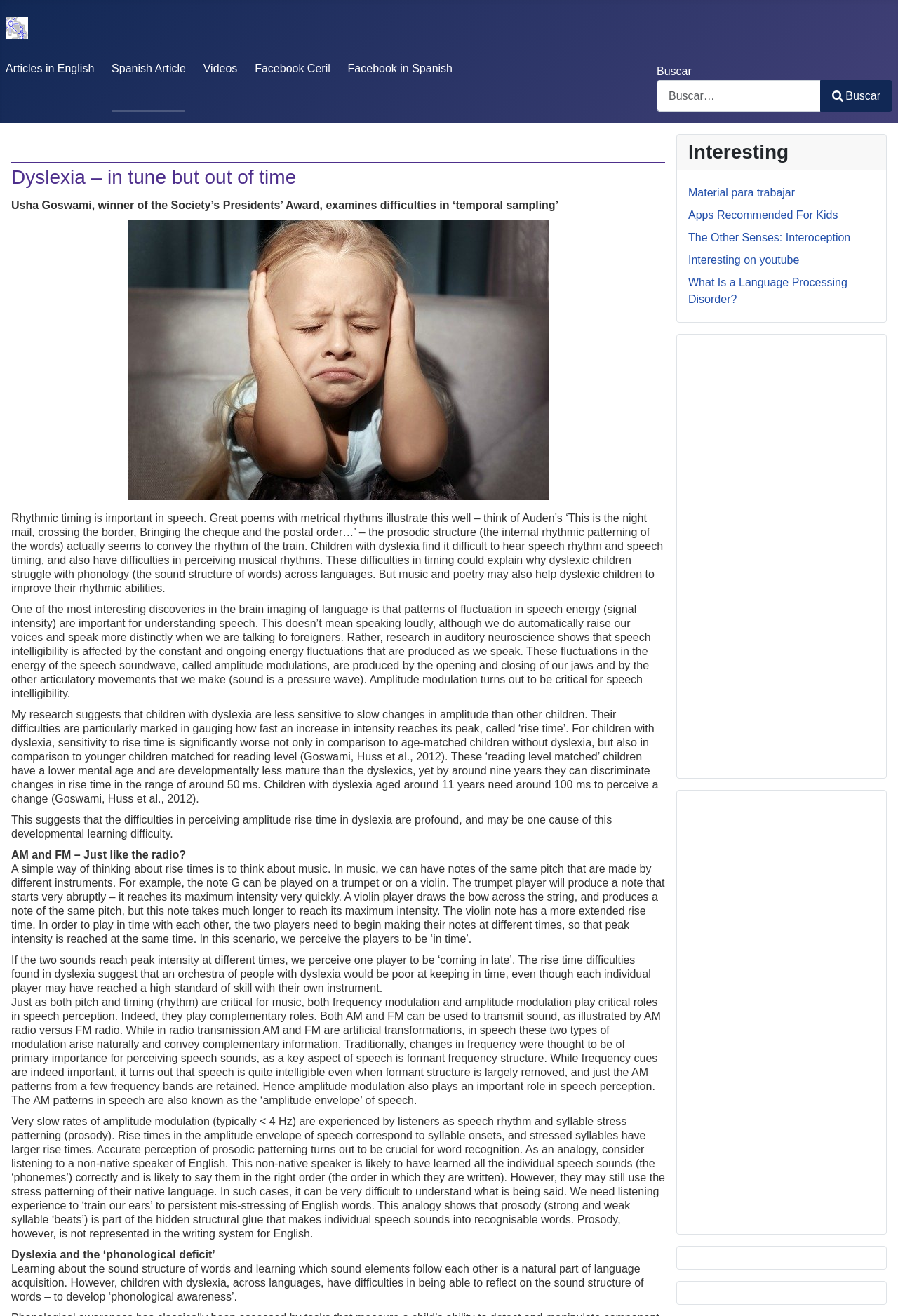Describe the entire webpage, focusing on both content and design.

This webpage is about dyslexia, a learning and developmental disability. At the top, there is a heading "Dyslexia – in tune but out of time" and a brief description of the topic. Below the heading, there are several links to related articles and resources, including "Ceril", "Articles in English", "Spanish Article", "Videos", and social media links.

On the left side of the page, there is a search bar with a button labeled "Buscar" (Search). Next to the search bar, there is a heading "Dyslexia – in tune but out of time" and a series of paragraphs discussing the topic of dyslexia, including its effects on speech rhythm and timing, and the importance of amplitude modulation in speech perception.

The main content of the page is divided into several sections, each discussing a different aspect of dyslexia. The sections are separated by blank lines, and each section has a heading or subheading. The text is dense and academic, suggesting that the page is intended for an audience with a background in linguistics or education.

On the right side of the page, there is a column of links labeled "Interesting", which includes links to related topics such as language processing disorders, apps for kids, and YouTube videos.

There are also two advertisements on the page, one above the "Interesting" links and one below.